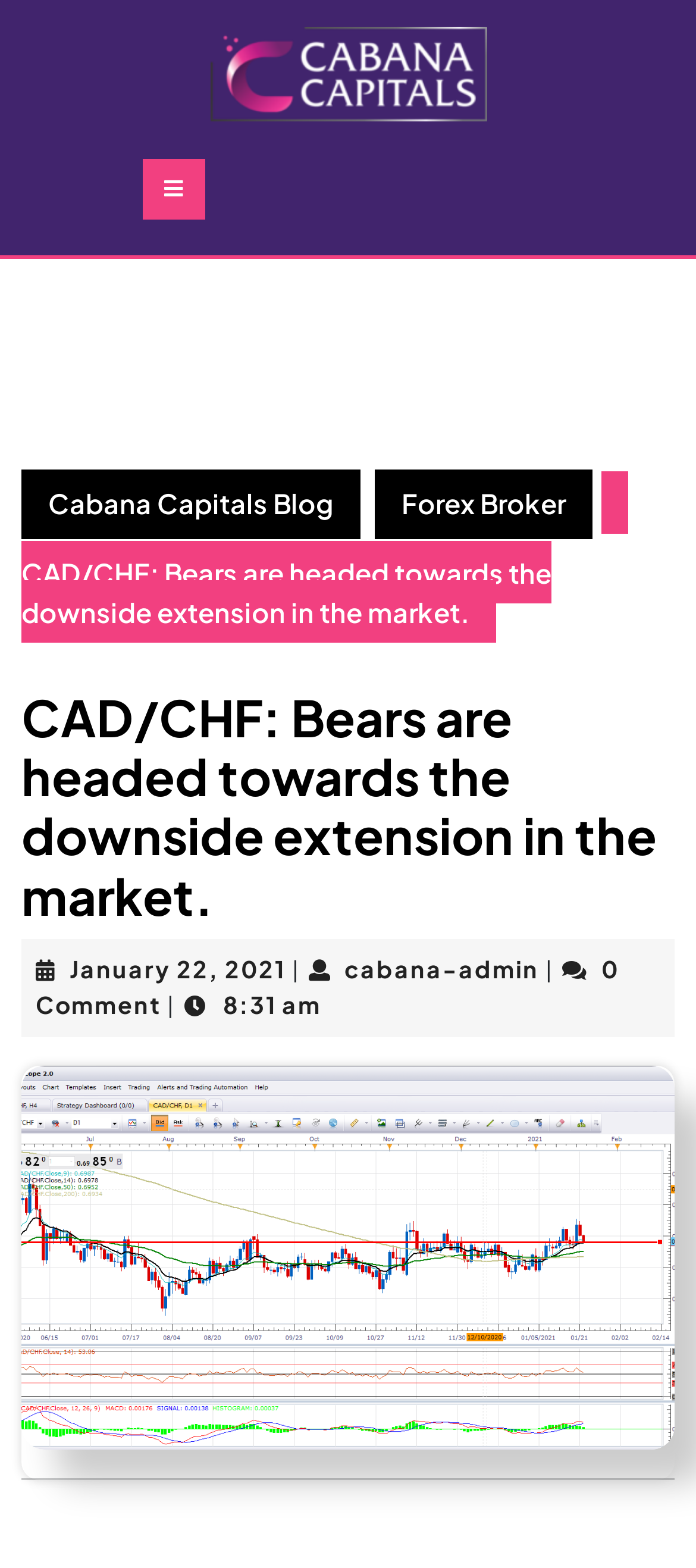Based on the element description: "Cabana Capitals Blog", identify the bounding box coordinates for this UI element. The coordinates must be four float numbers between 0 and 1, listed as [left, top, right, bottom].

[0.031, 0.299, 0.518, 0.343]